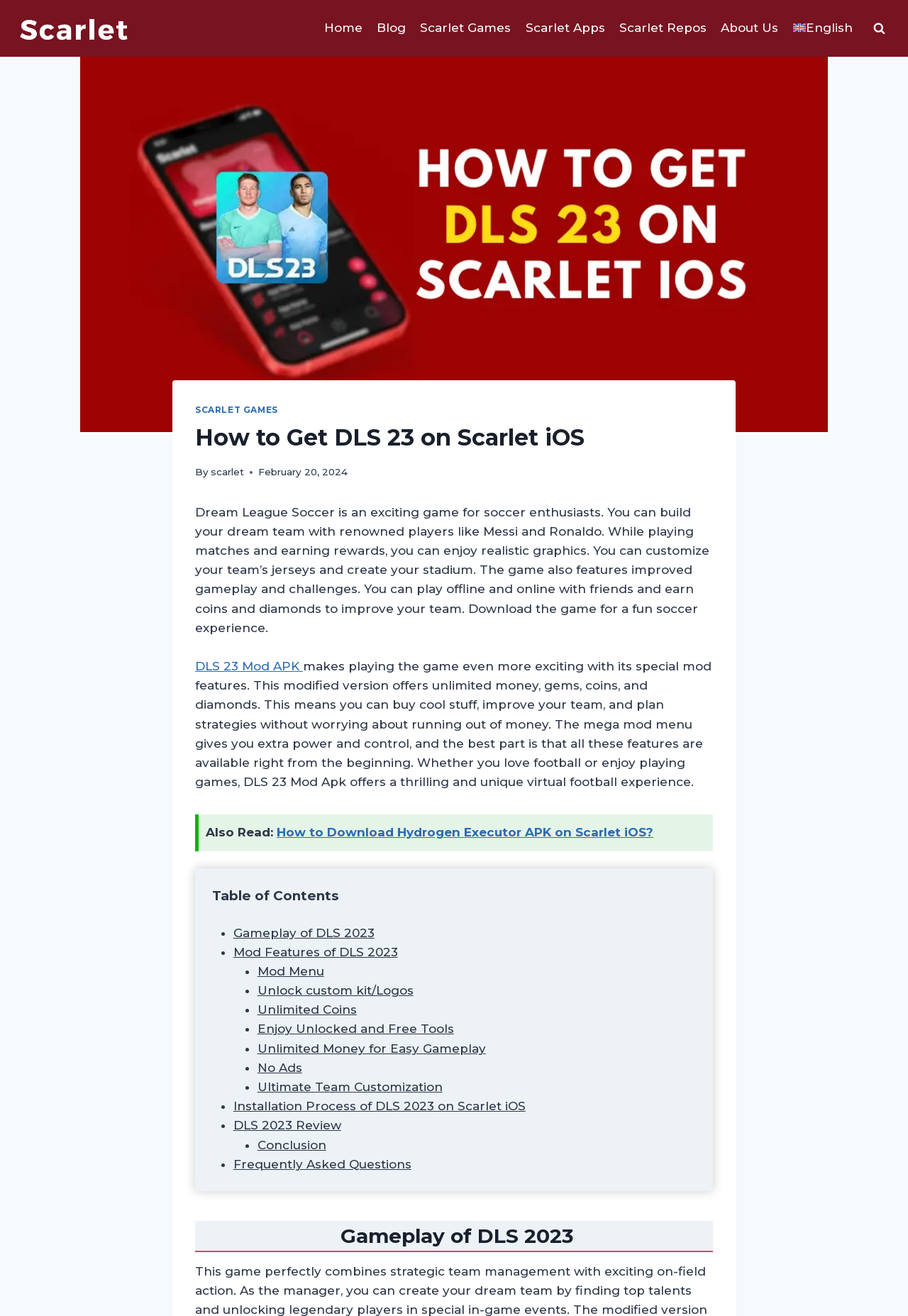What is the last section of the webpage?
Based on the image, answer the question with as much detail as possible.

The last section of the webpage is the 'Frequently Asked Questions' section, which is indicated by the link 'Frequently Asked Questions' in the 'Table of Contents' section. This section is located at the bottom of the webpage.